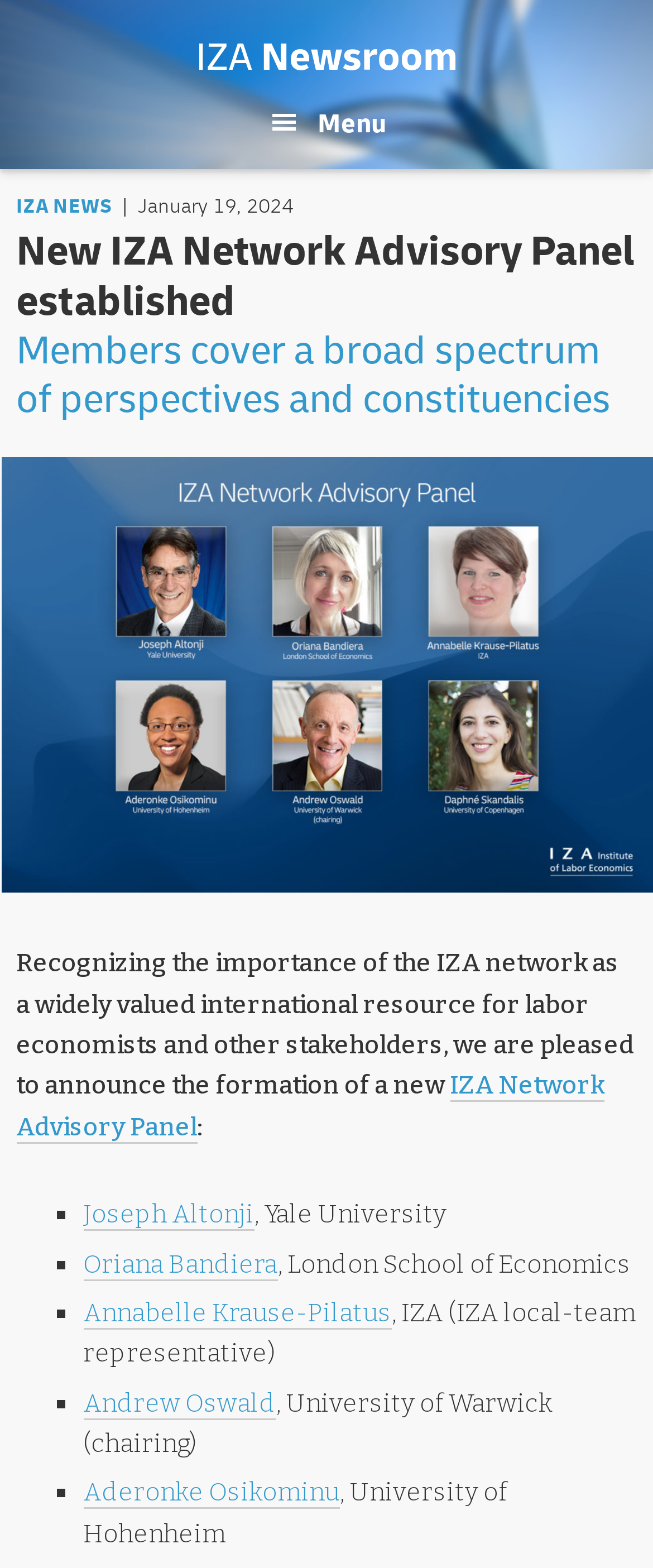How many members are listed in the IZA Network Advisory Panel?
Using the image, provide a detailed and thorough answer to the question.

By examining the webpage content, I found five list markers (■) with corresponding names and affiliations, indicating that there are five members listed in the IZA Network Advisory Panel.